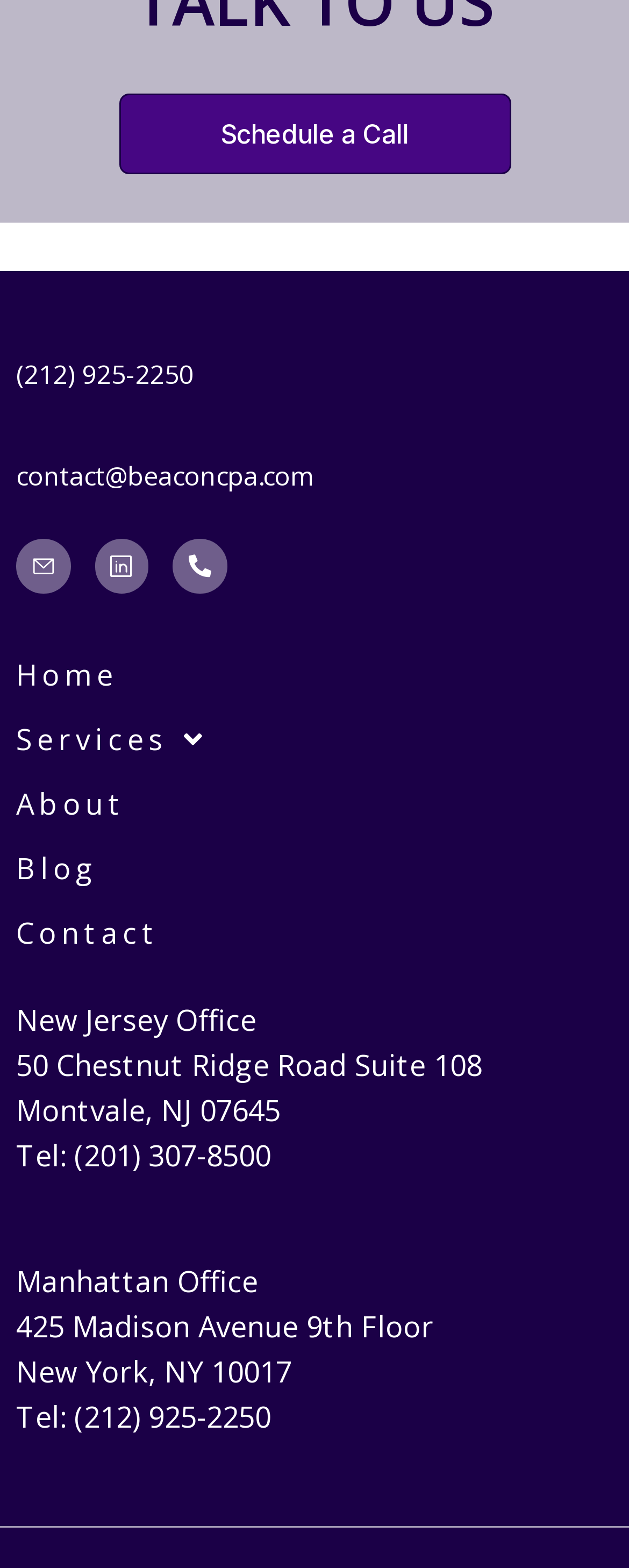Find the bounding box coordinates of the area that needs to be clicked in order to achieve the following instruction: "Send an email". The coordinates should be specified as four float numbers between 0 and 1, i.e., [left, top, right, bottom].

[0.026, 0.292, 0.497, 0.315]